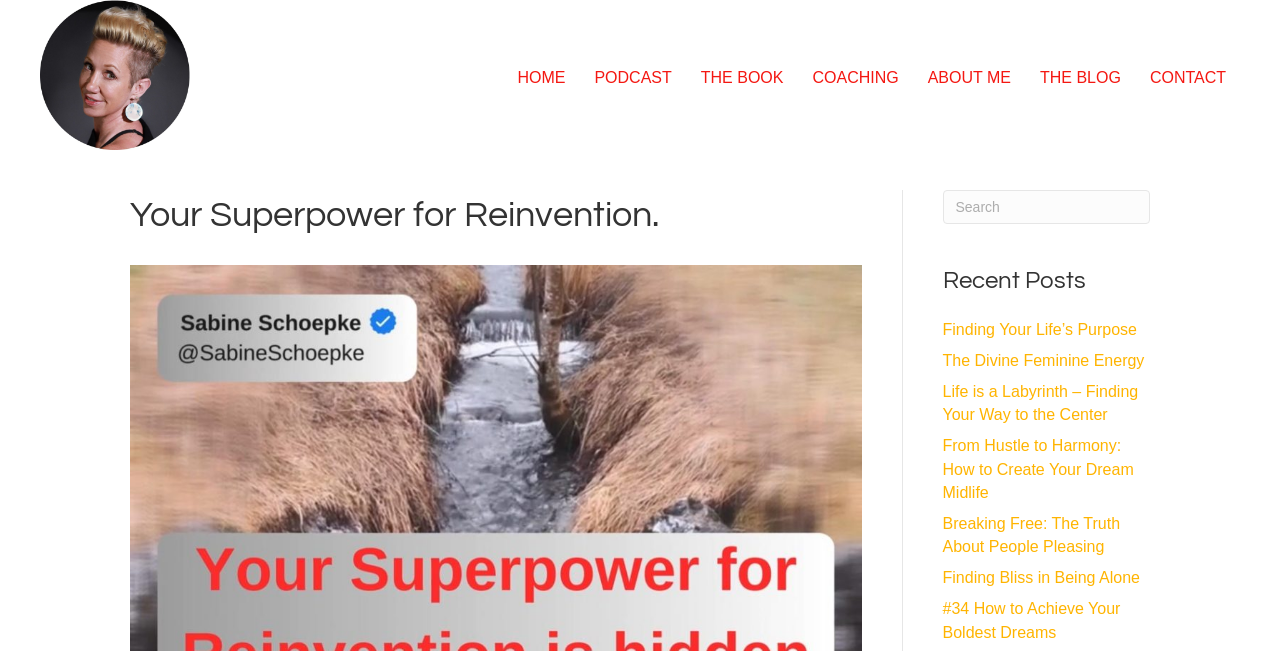Pinpoint the bounding box coordinates of the clickable element to carry out the following instruction: "View the 'THE BLOG' section."

[0.802, 0.085, 0.887, 0.153]